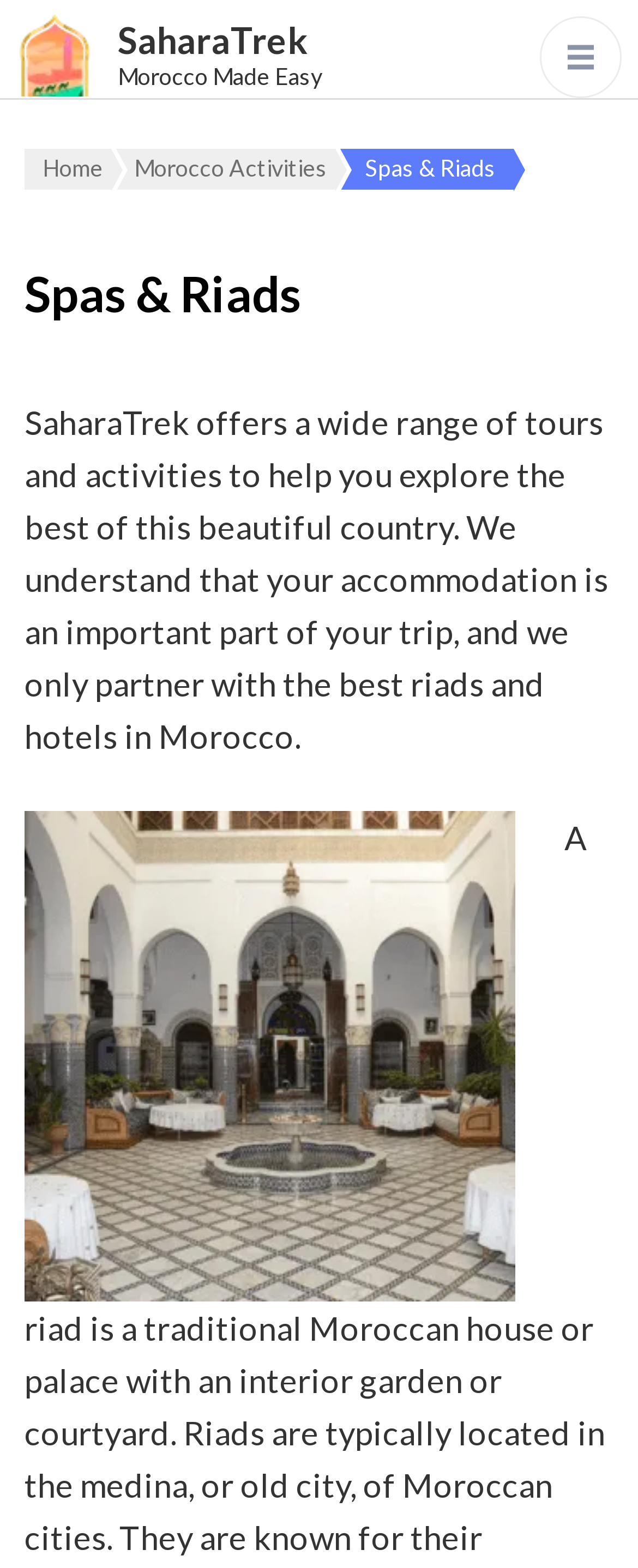Respond to the question below with a single word or phrase: How many main navigation links are there?

3